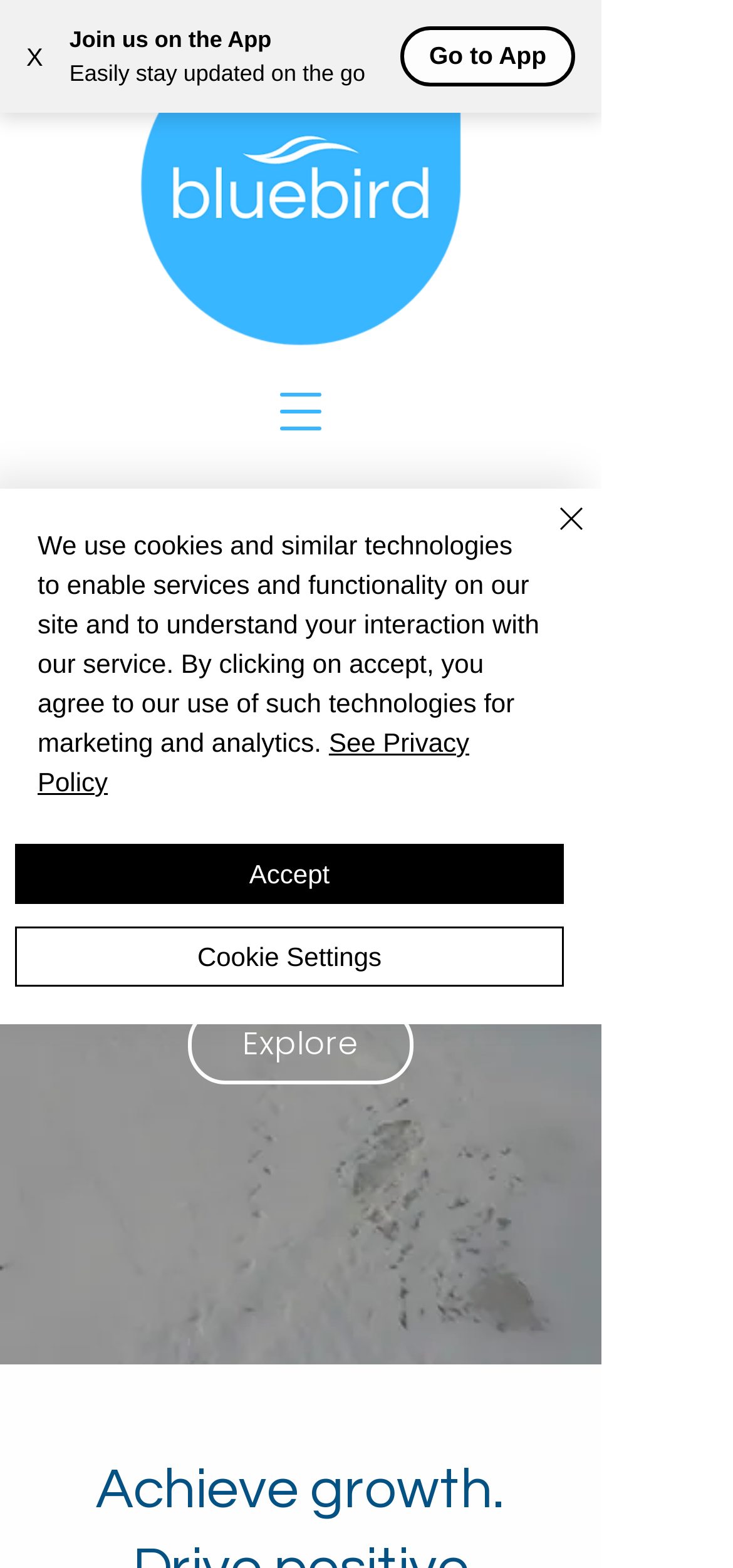Identify the bounding box coordinates for the UI element described as follows: "aria-label="Close"". Ensure the coordinates are four float numbers between 0 and 1, formatted as [left, top, right, bottom].

[0.687, 0.316, 0.81, 0.374]